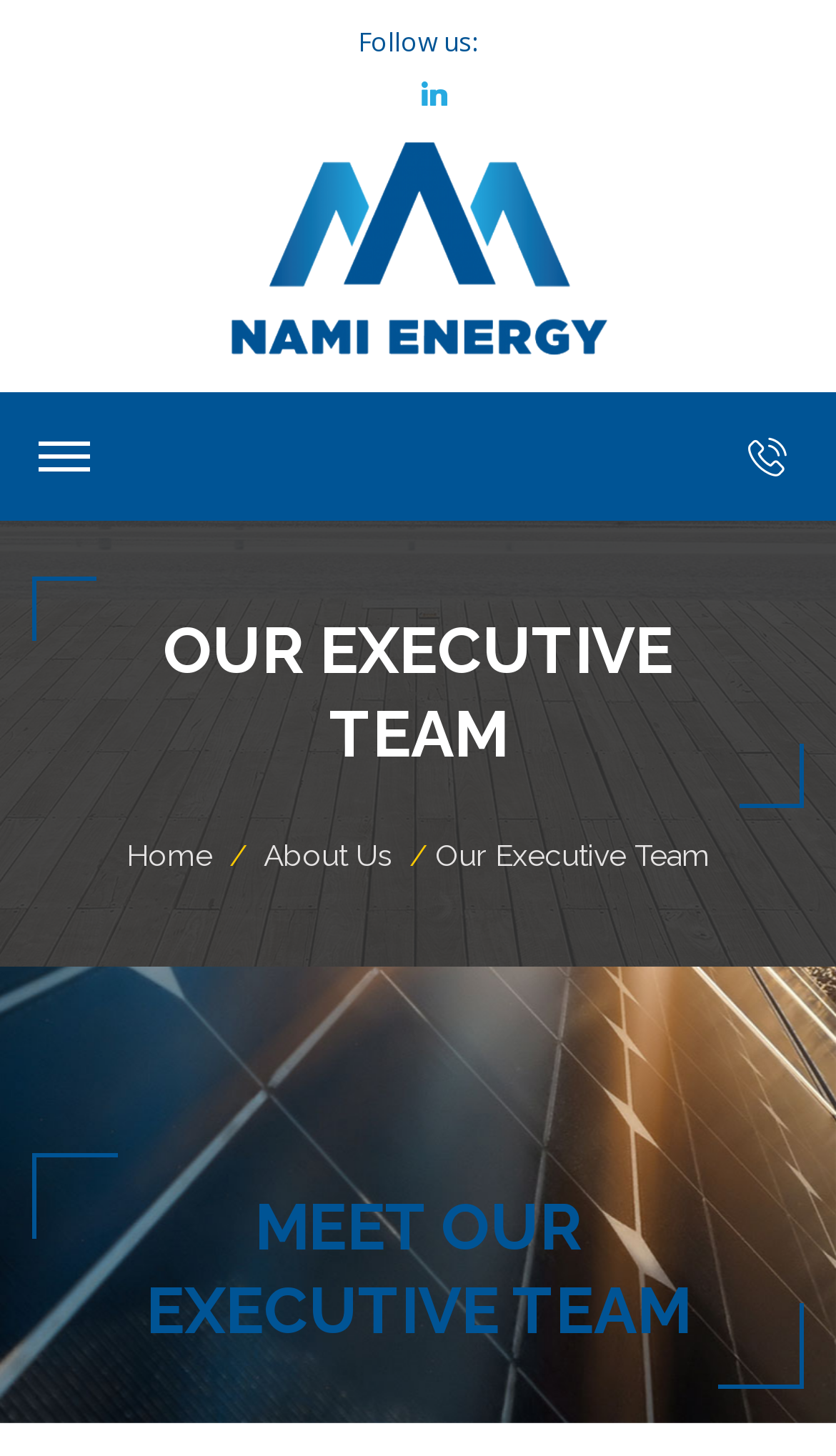How many navigation links are there?
Using the image as a reference, give an elaborate response to the question.

I looked at the links that seem to be navigation links, which are 'Home', 'About Us', and the current page 'Our Executive Team'. I counted them as 3 navigation links.